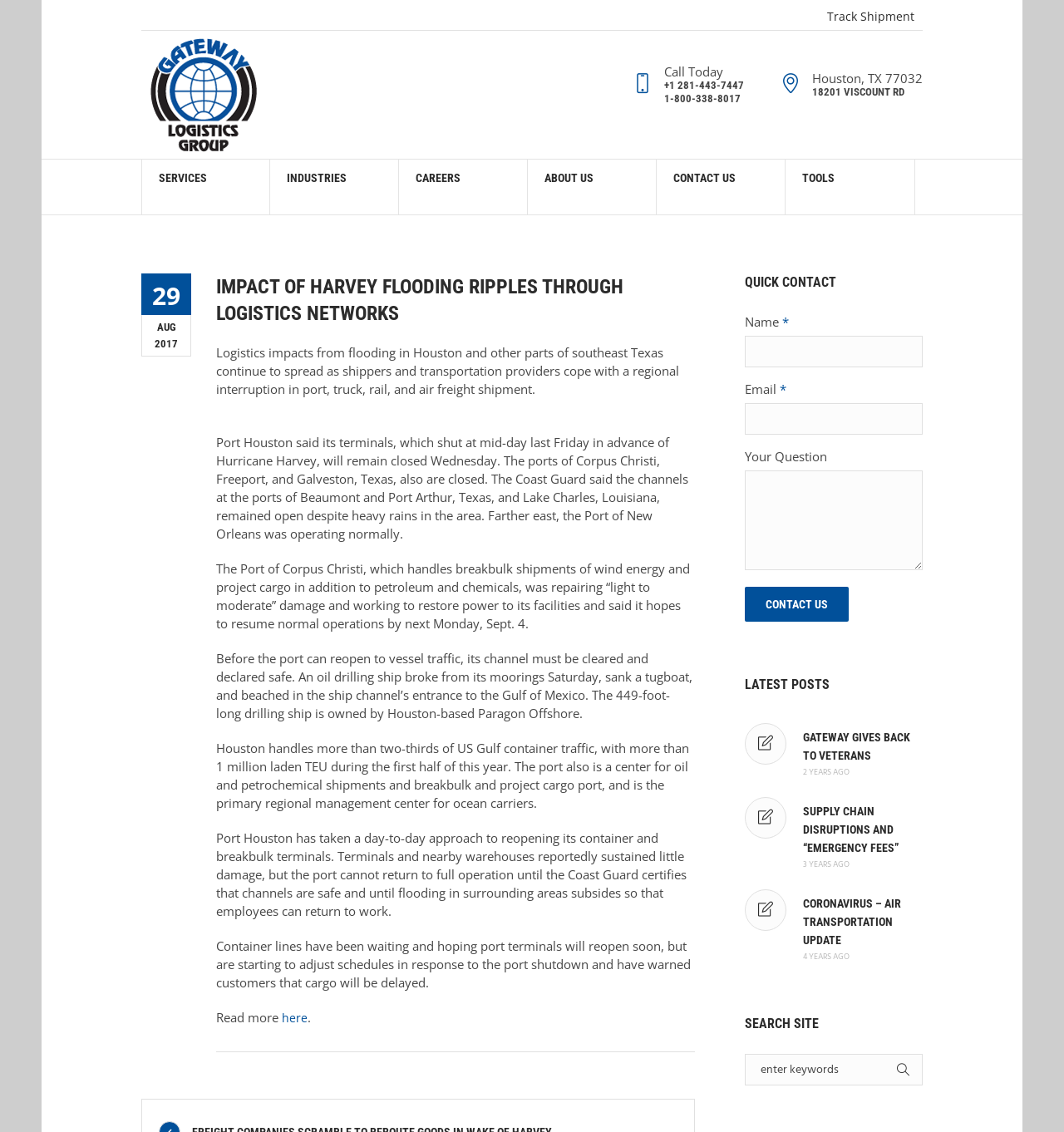Pinpoint the bounding box coordinates of the element to be clicked to execute the instruction: "Call today".

[0.624, 0.056, 0.68, 0.07]